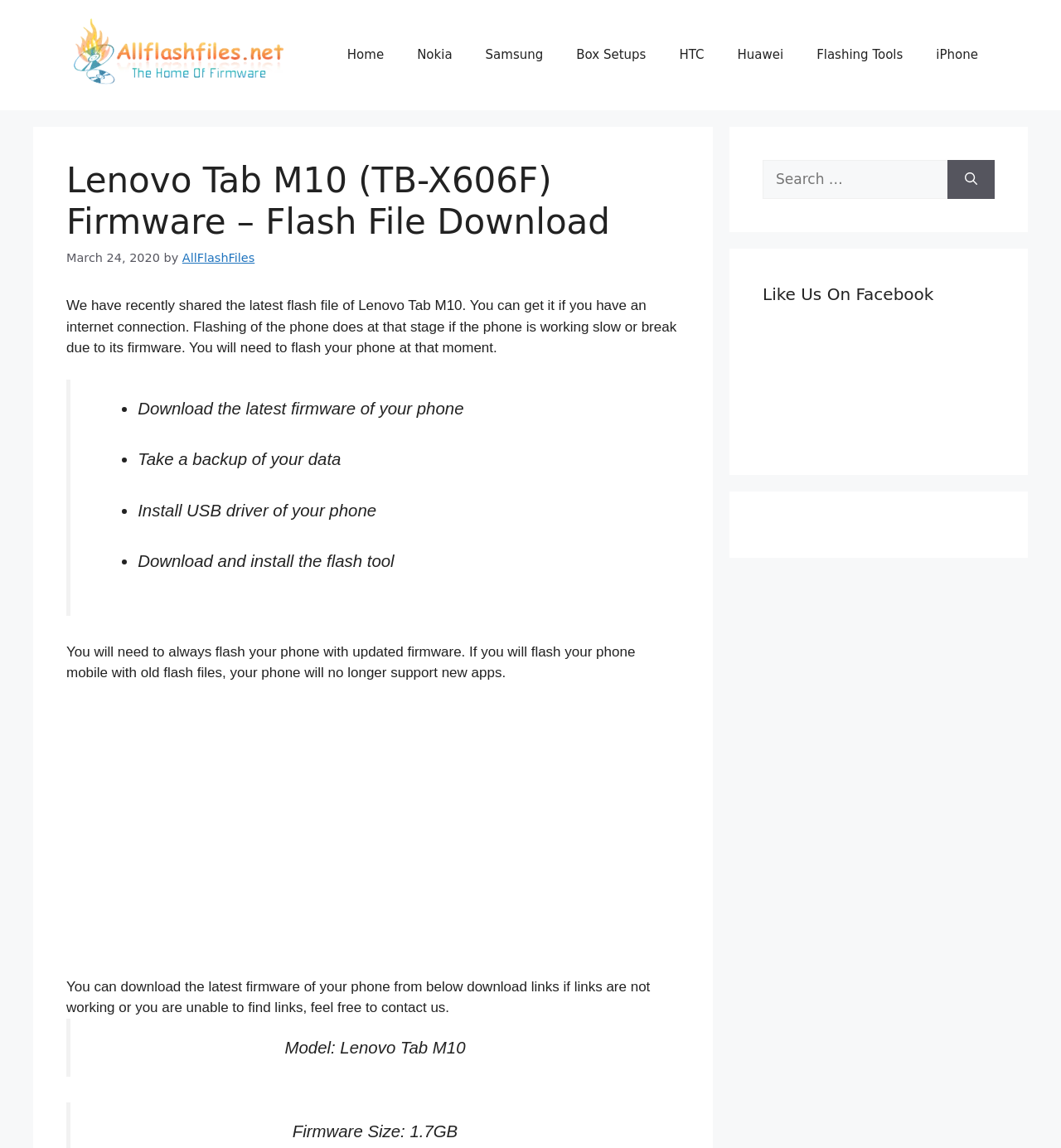Please find the bounding box coordinates of the element's region to be clicked to carry out this instruction: "Click on the 'Flashing Tools' link".

[0.754, 0.026, 0.867, 0.069]